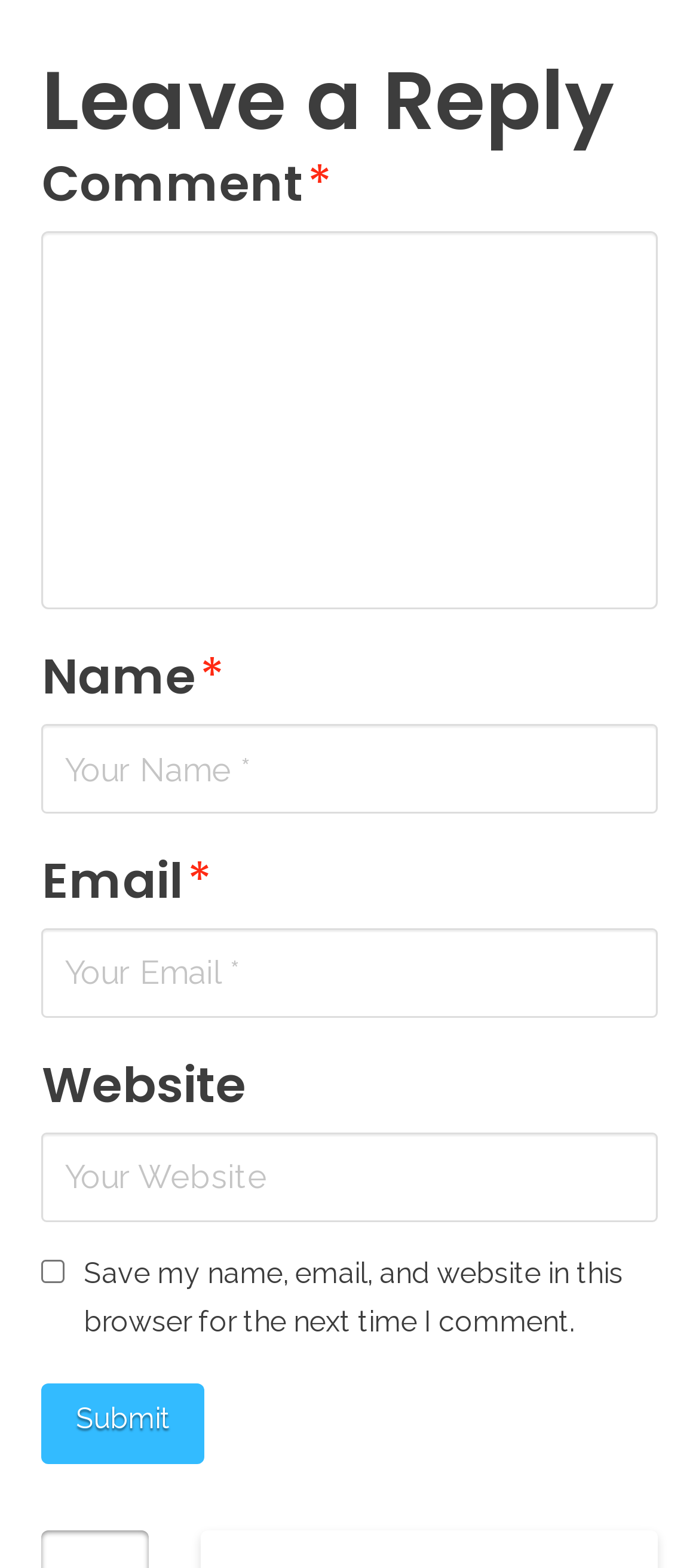Use a single word or phrase to answer this question: 
What is the purpose of the text box labeled 'Comment'?

Leave a reply